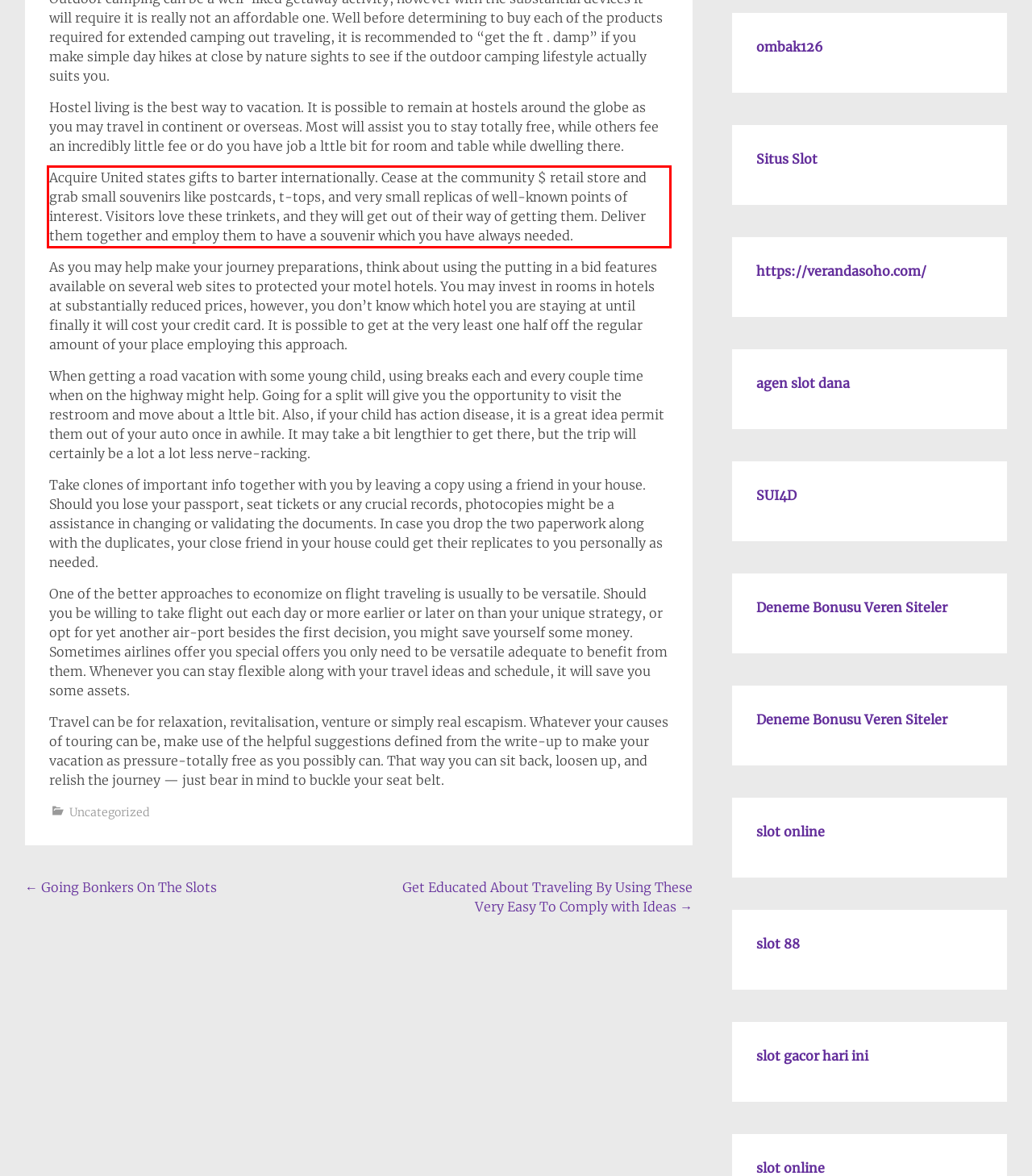Please recognize and transcribe the text located inside the red bounding box in the webpage image.

Acquire United states gifts to barter internationally. Cease at the community $ retail store and grab small souvenirs like postcards, t-tops, and very small replicas of well-known points of interest. Visitors love these trinkets, and they will get out of their way of getting them. Deliver them together and employ them to have a souvenir which you have always needed.